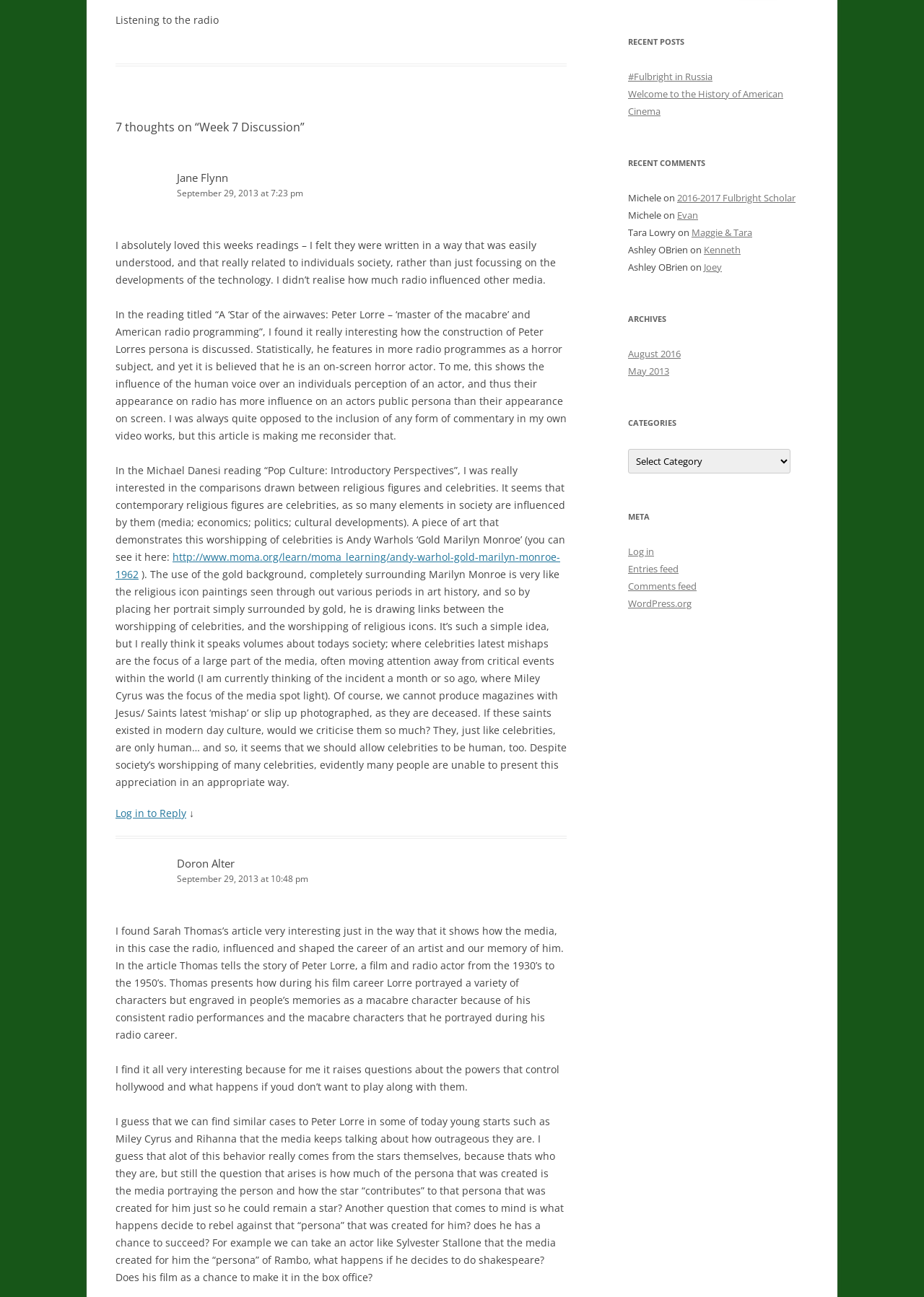Using the description "CP470 SU 14 Assignment #2", locate and provide the bounding box of the UI element.

[0.741, 0.2, 0.897, 0.223]